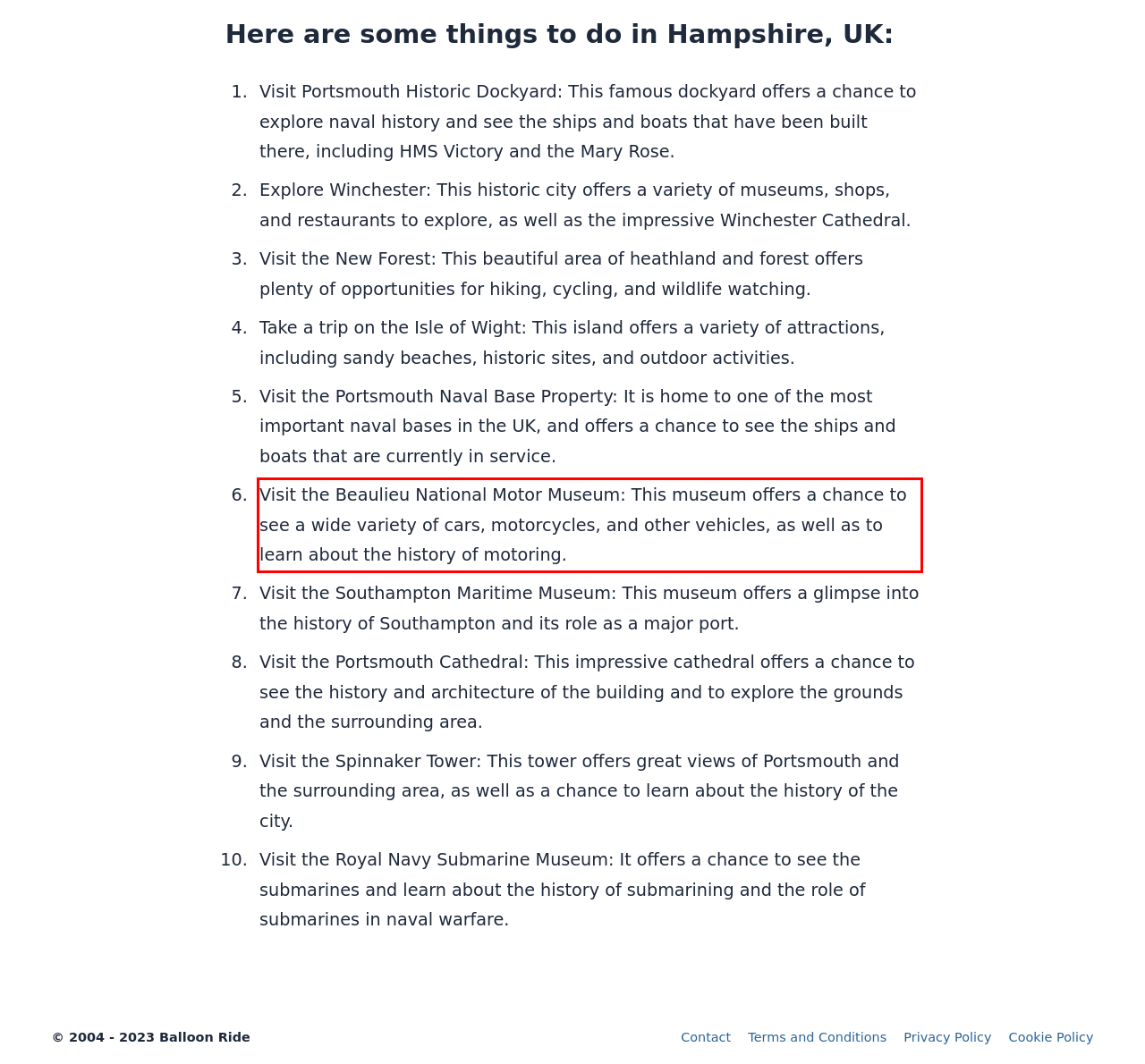Please extract the text content from the UI element enclosed by the red rectangle in the screenshot.

Visit the Beaulieu National Motor Museum: This museum offers a chance to see a wide variety of cars, motorcycles, and other vehicles, as well as to learn about the history of motoring.